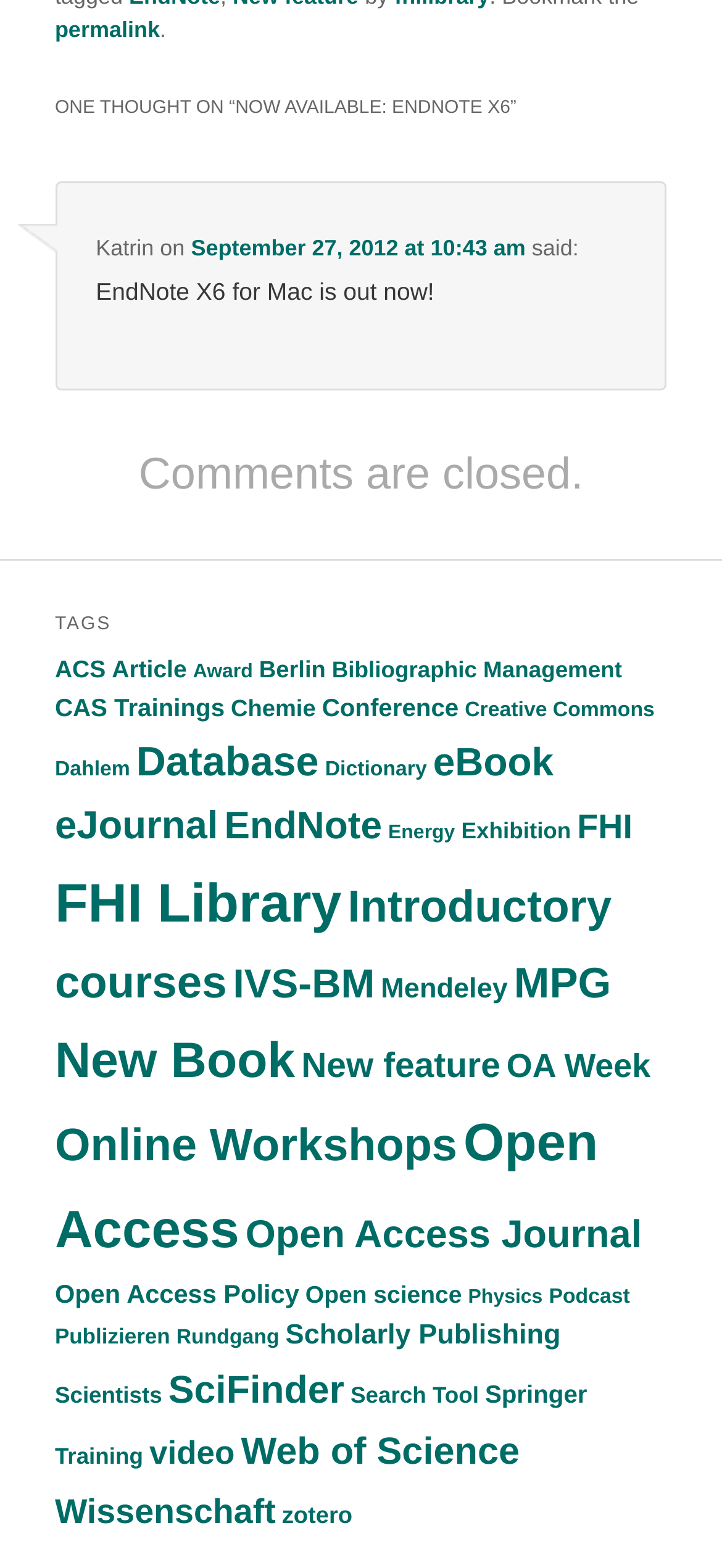Please specify the bounding box coordinates of the area that should be clicked to accomplish the following instruction: "View the comments by 'Katrin'". The coordinates should consist of four float numbers between 0 and 1, i.e., [left, top, right, bottom].

[0.133, 0.149, 0.213, 0.166]